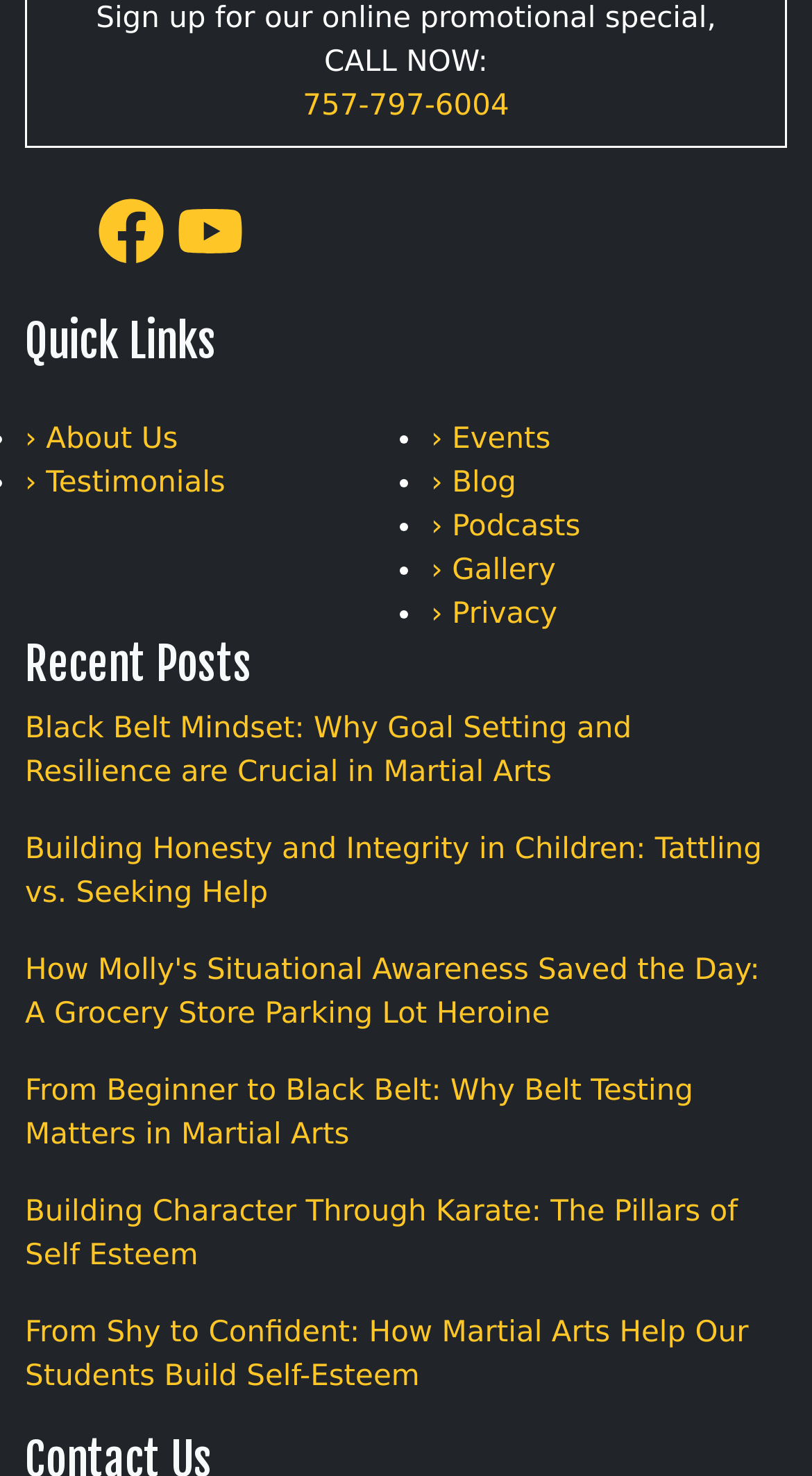Find the bounding box coordinates for the HTML element described in this sentence: "› About Us". Provide the coordinates as four float numbers between 0 and 1, in the format [left, top, right, bottom].

[0.031, 0.286, 0.219, 0.309]